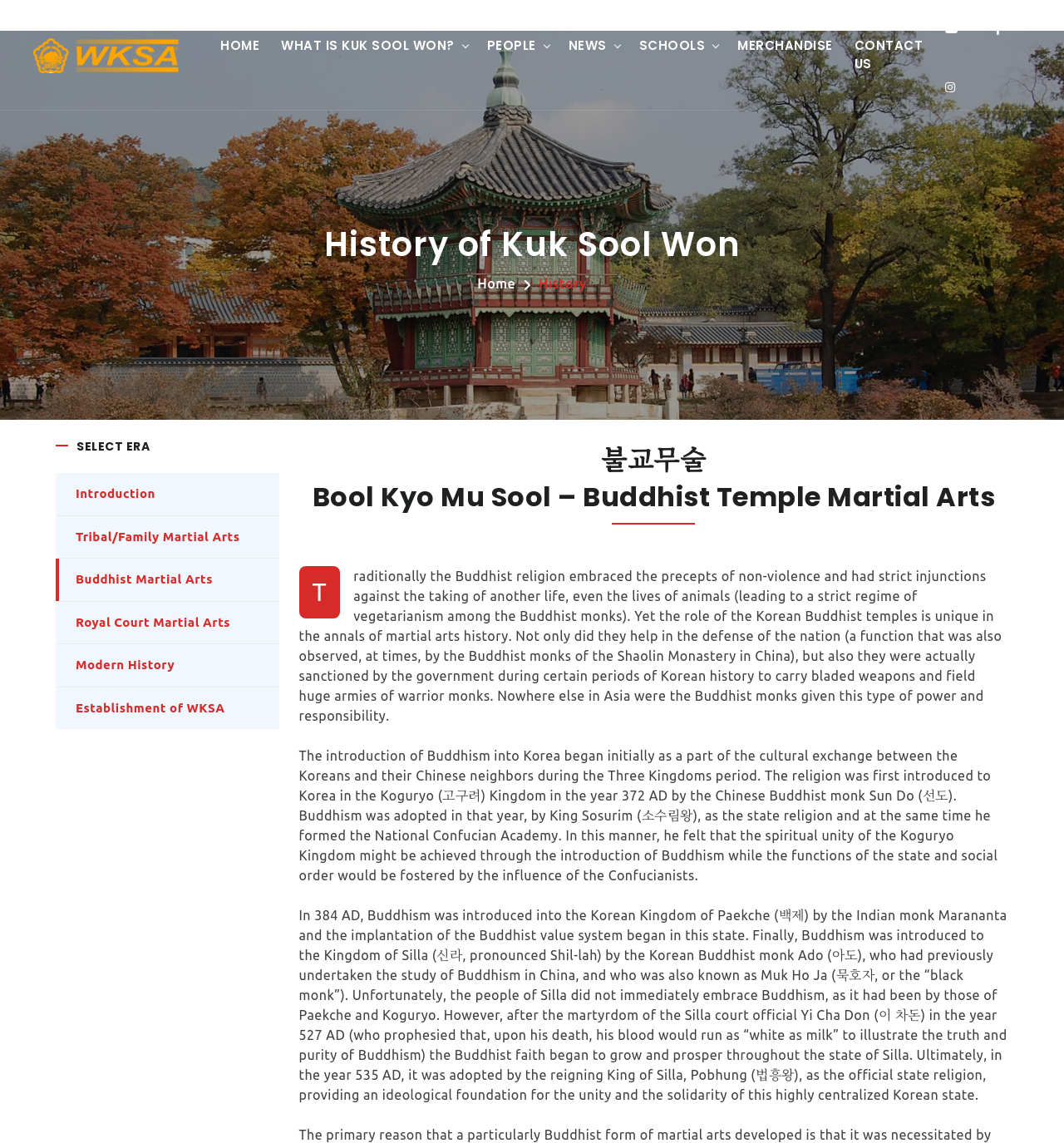Using the information in the image, give a comprehensive answer to the question: 
What is the role of Buddhist temples in martial arts history?

According to the webpage content, Buddhist temples played a unique role in martial arts history, not only helping in the defense of the nation but also being sanctioned by the government to carry bladed weapons and field huge armies of warrior monks.